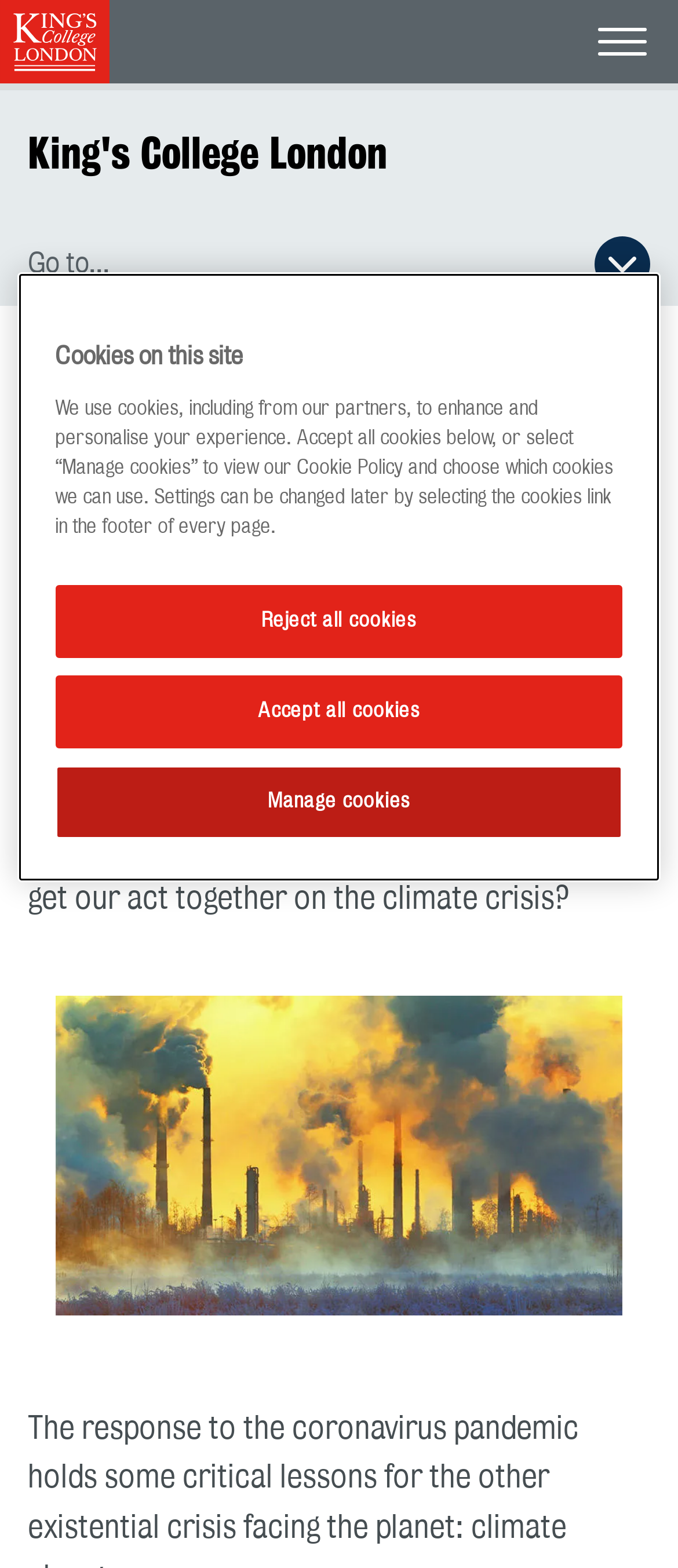Identify the bounding box coordinates of the region that should be clicked to execute the following instruction: "Open navigation menu".

[0.877, 0.009, 0.959, 0.044]